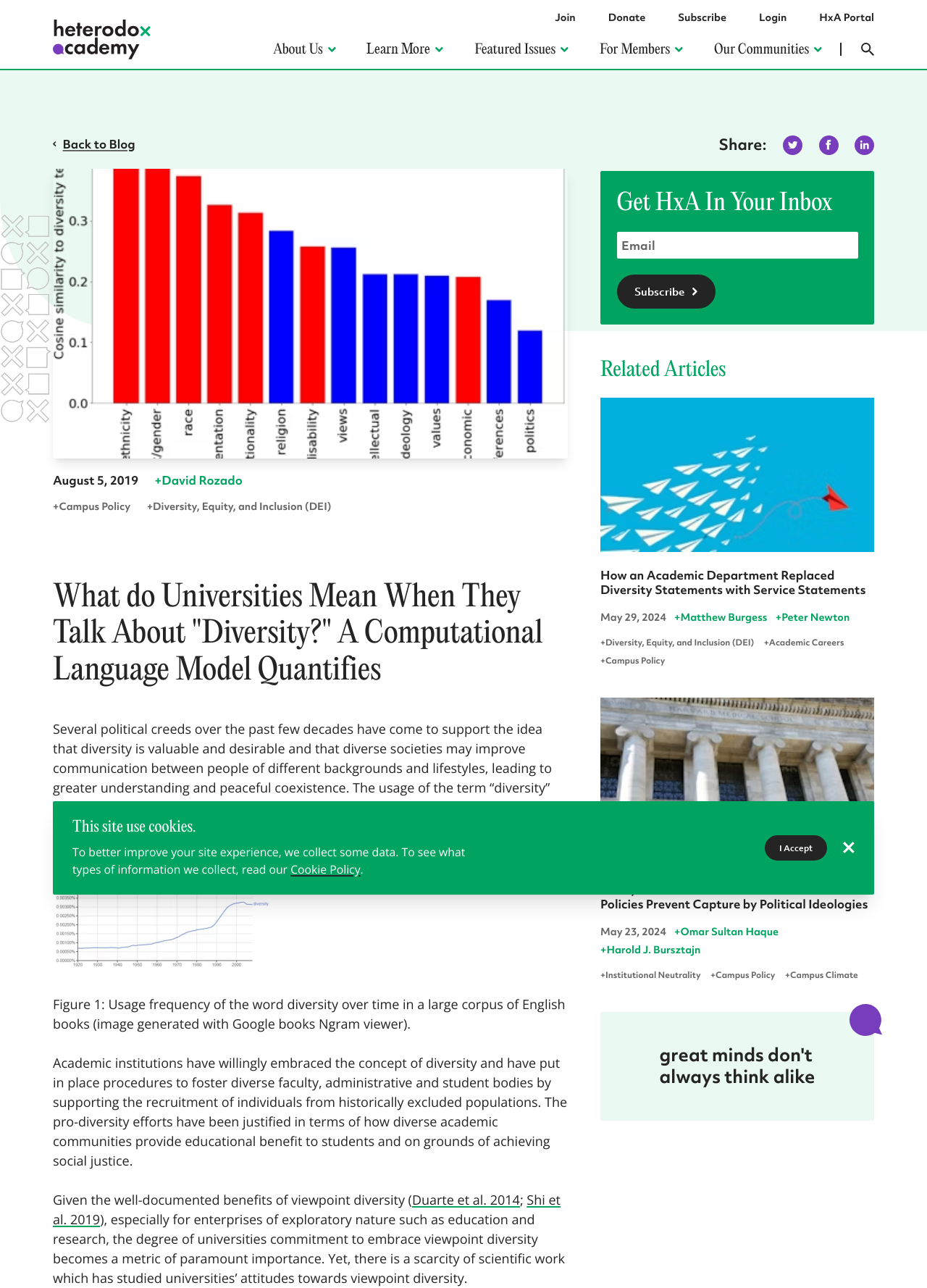Provide a brief response using a word or short phrase to this question:
What is the benefit of viewpoint diversity mentioned on this webpage?

Educational benefit to students